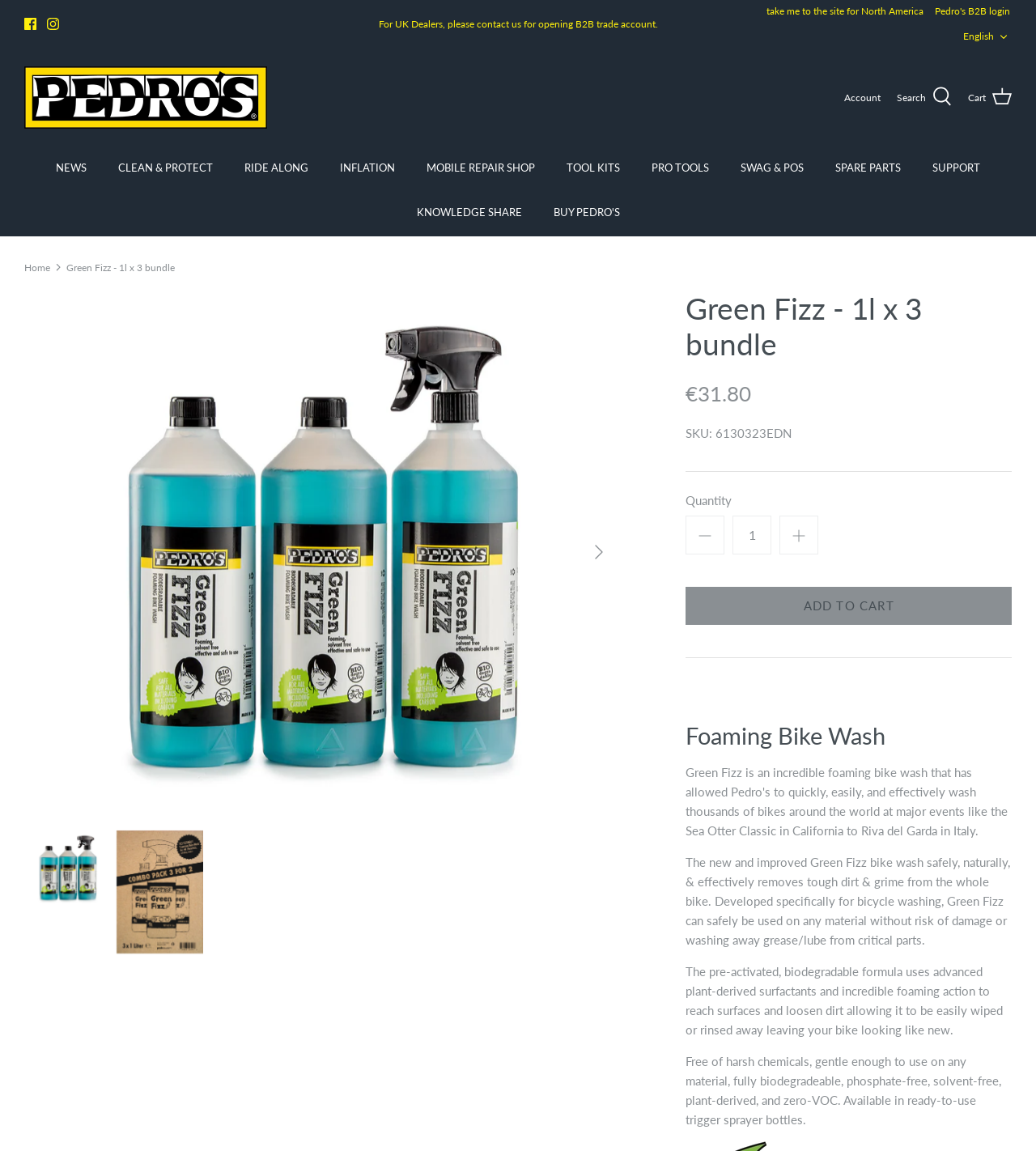Specify the bounding box coordinates for the region that must be clicked to perform the given instruction: "View Pedro's B2B login".

[0.902, 0.0, 0.975, 0.02]